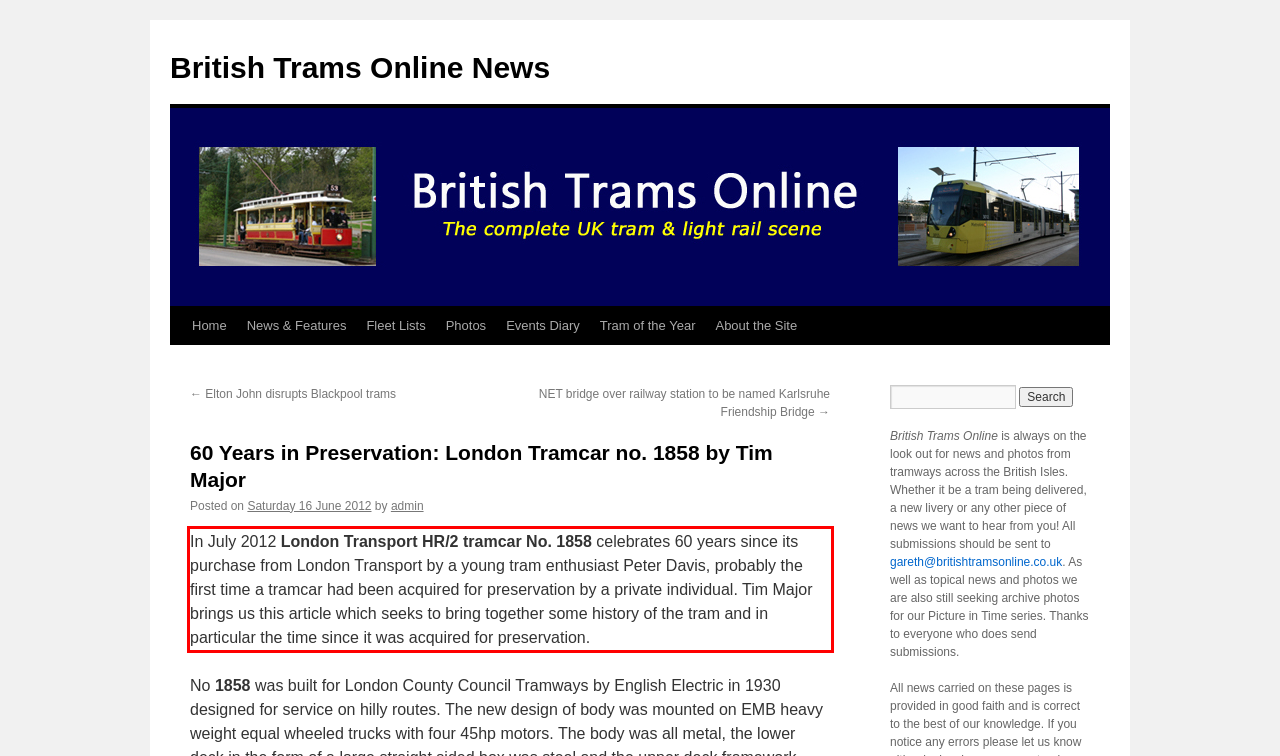Within the screenshot of the webpage, there is a red rectangle. Please recognize and generate the text content inside this red bounding box.

In July 2012 London Transport HR/2 tramcar No. 1858 celebrates 60 years since its purchase from London Transport by a young tram enthusiast Peter Davis, probably the first time a tramcar had been acquired for preservation by a private individual. Tim Major brings us this article which seeks to bring together some history of the tram and in particular the time since it was acquired for preservation.